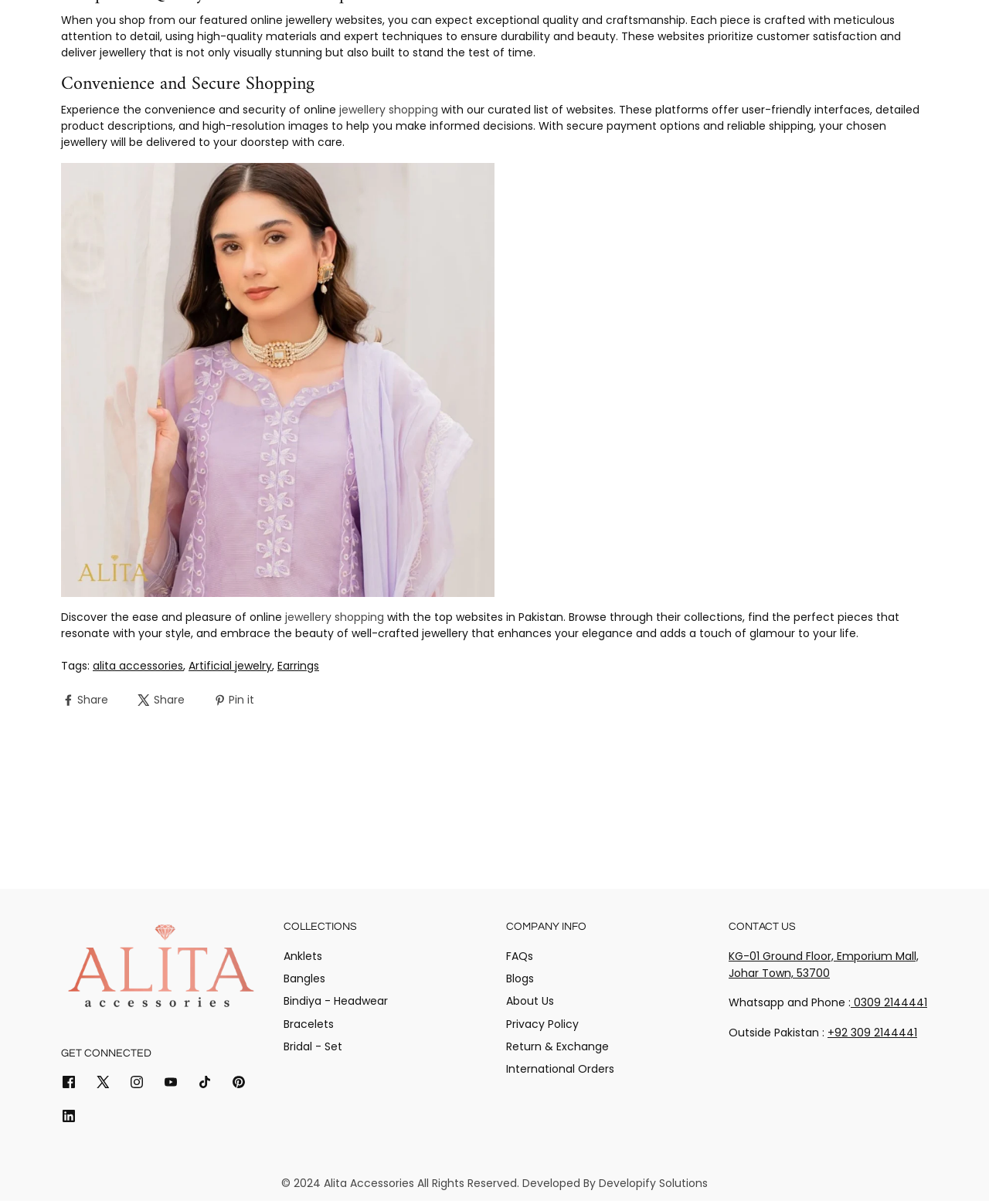What is the main theme of this website?
Using the image as a reference, give a one-word or short phrase answer.

Jewellery